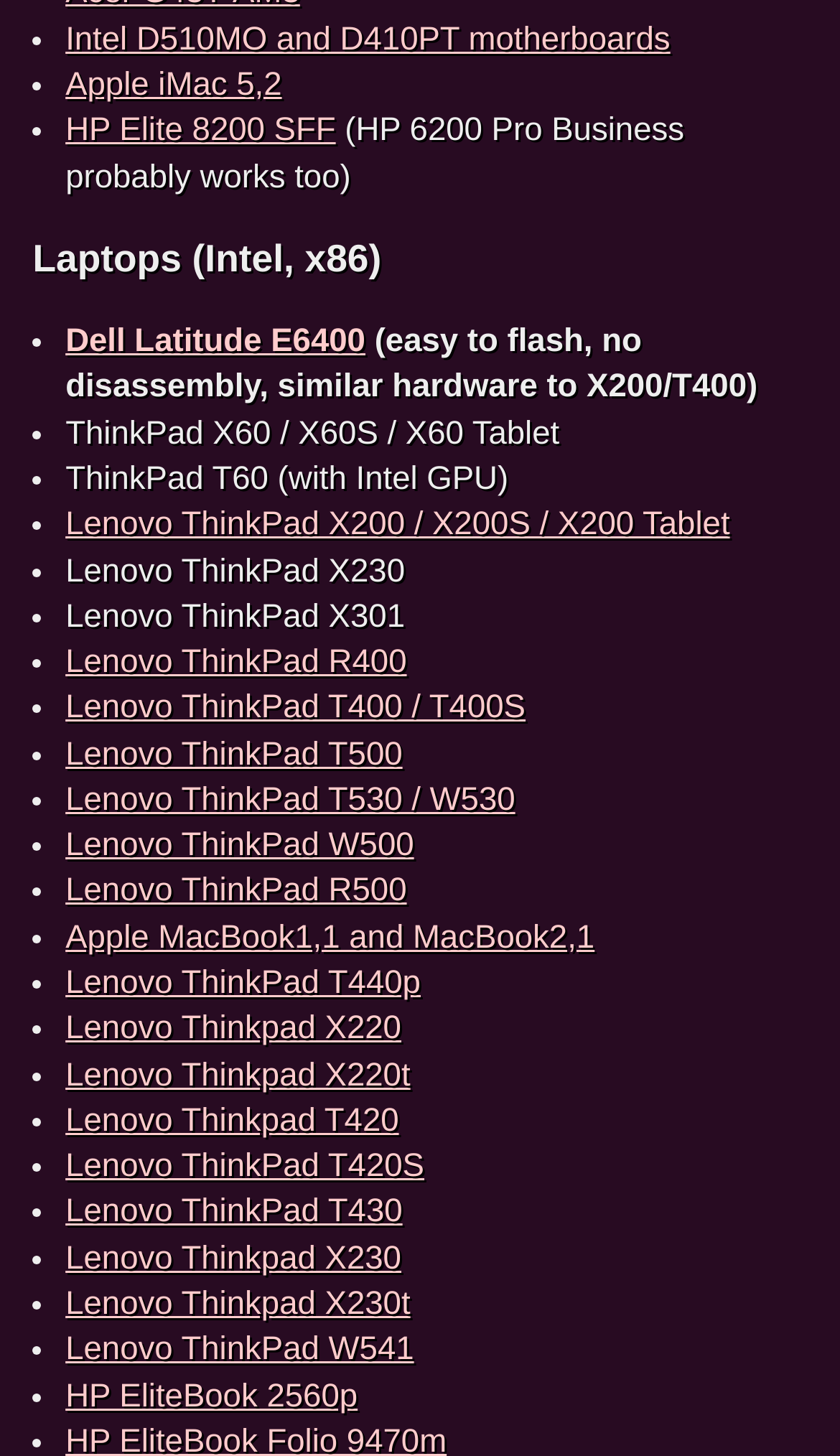Pinpoint the bounding box coordinates of the clickable area needed to execute the instruction: "Read Tracy and Laura Hickman paperwork". The coordinates should be specified as four float numbers between 0 and 1, i.e., [left, top, right, bottom].

None